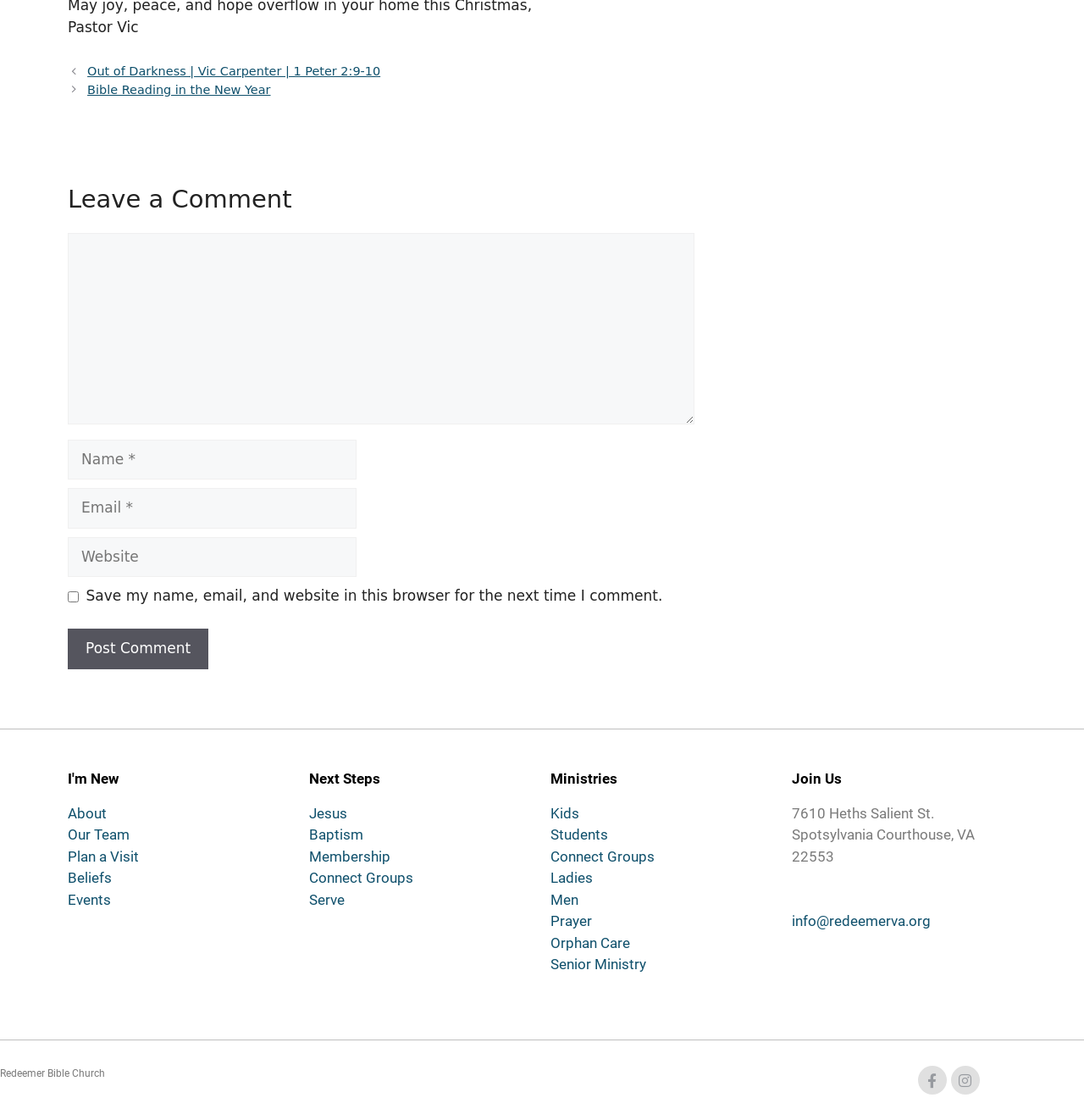Given the element description "parent_node: Comment name="url" placeholder="Website"" in the screenshot, predict the bounding box coordinates of that UI element.

[0.062, 0.479, 0.329, 0.515]